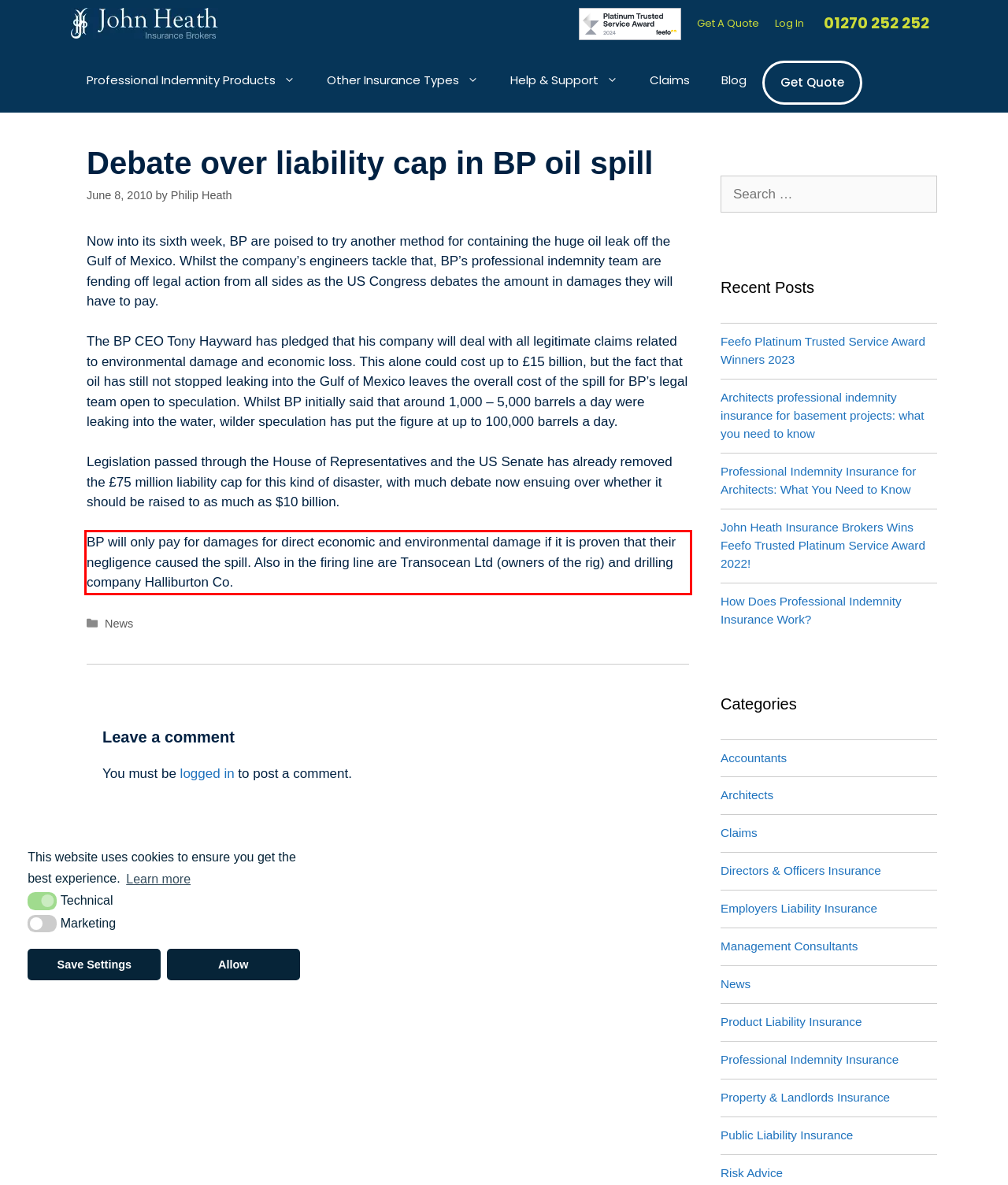Given a screenshot of a webpage, identify the red bounding box and perform OCR to recognize the text within that box.

BP will only pay for damages for direct economic and environmental damage if it is proven that their negligence caused the spill. Also in the firing line are Transocean Ltd (owners of the rig) and drilling company Halliburton Co.